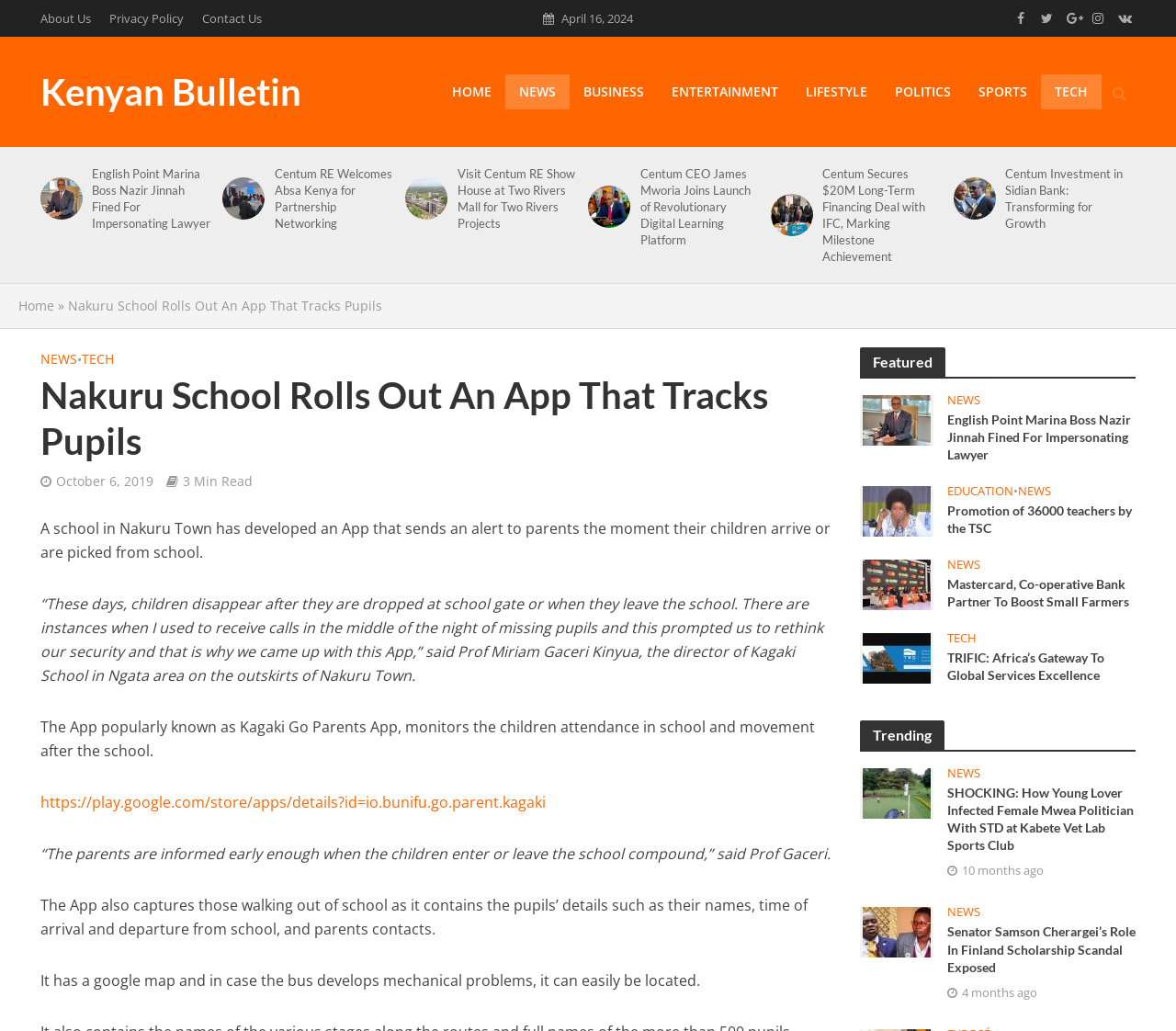How many teachers were promoted by the TSC?
Carefully analyze the image and provide a detailed answer to the question.

I found the answer by reading the article headings and links, specifically the one that says 'Promotion of 36000 teachers by the TSC'.